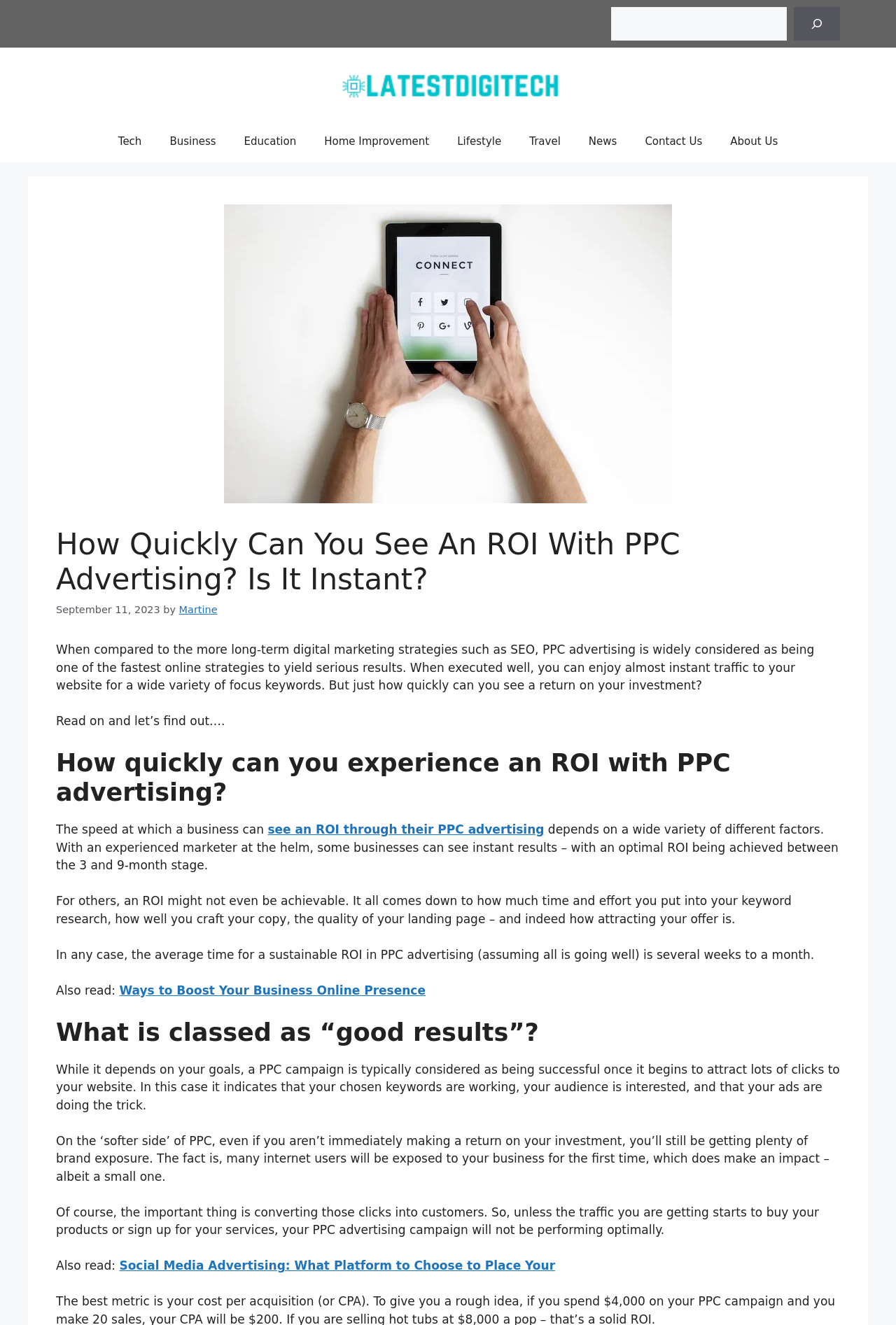Could you determine the bounding box coordinates of the clickable element to complete the instruction: "Search for something"? Provide the coordinates as four float numbers between 0 and 1, i.e., [left, top, right, bottom].

[0.681, 0.006, 0.716, 0.014]